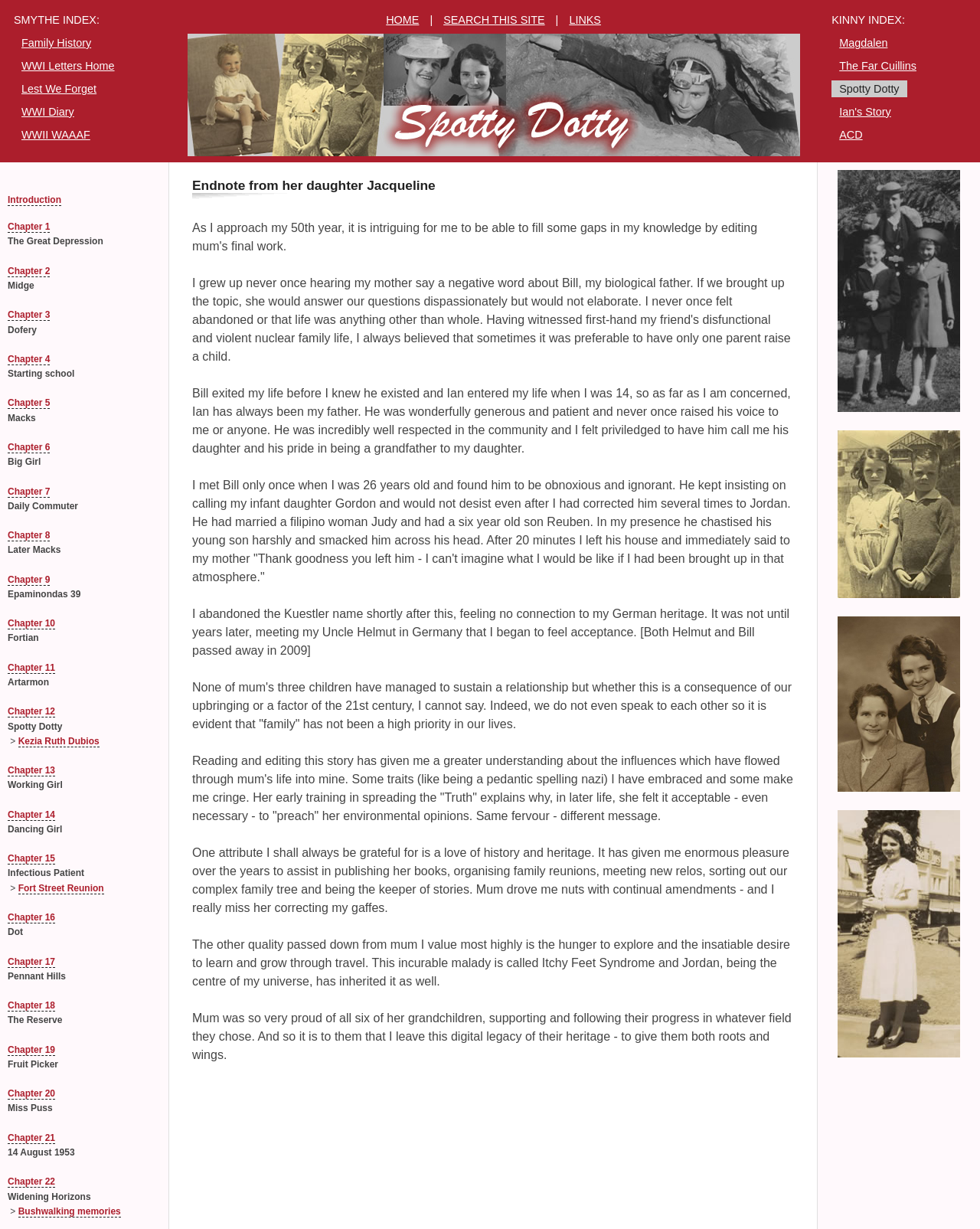Locate the bounding box coordinates of the element you need to click to accomplish the task described by this instruction: "Click on the 'HOME' link".

[0.386, 0.009, 0.435, 0.023]